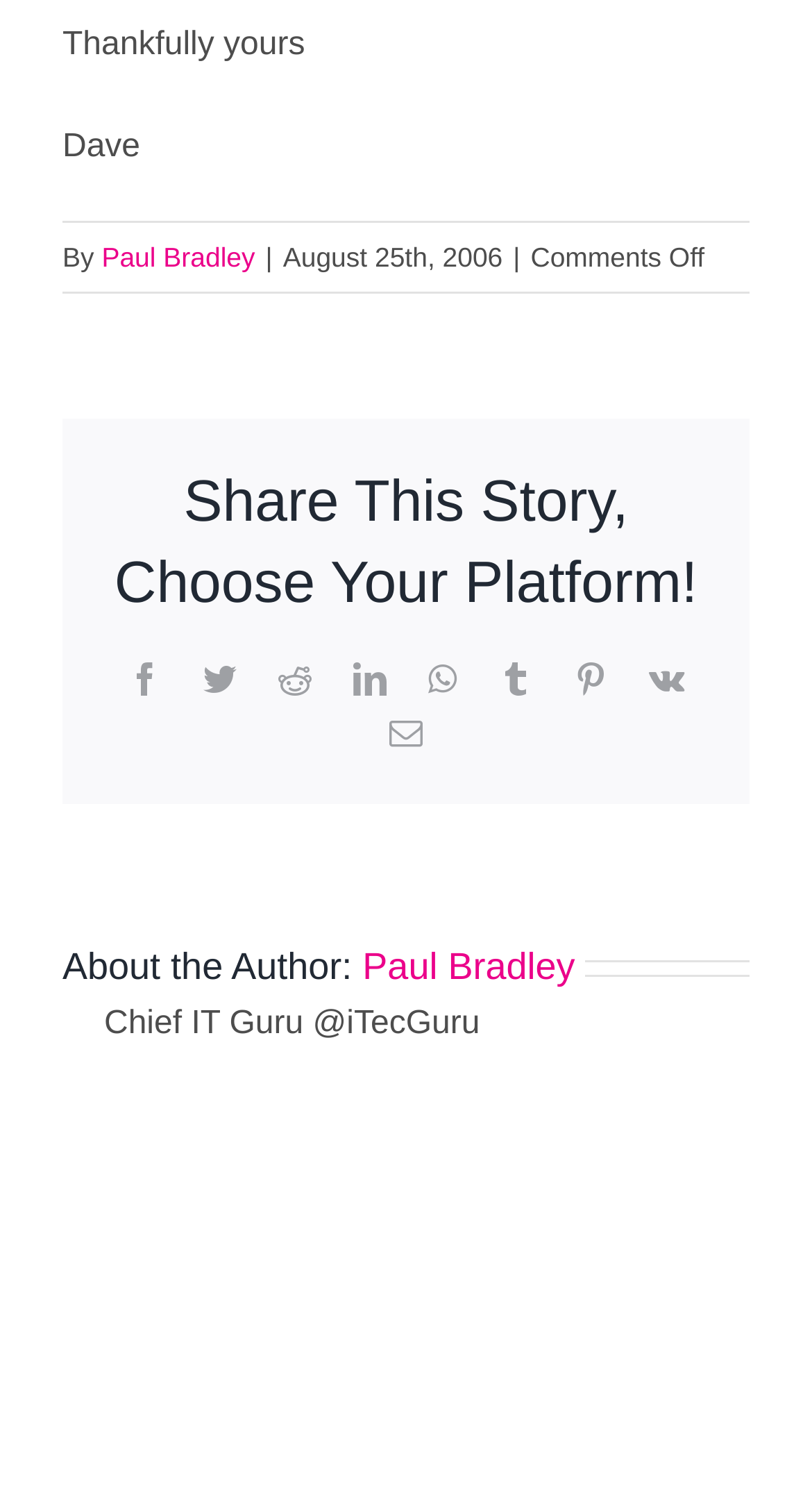Provide the bounding box coordinates of the HTML element described as: "Paul Bradley". The bounding box coordinates should be four float numbers between 0 and 1, i.e., [left, top, right, bottom].

[0.125, 0.161, 0.314, 0.182]